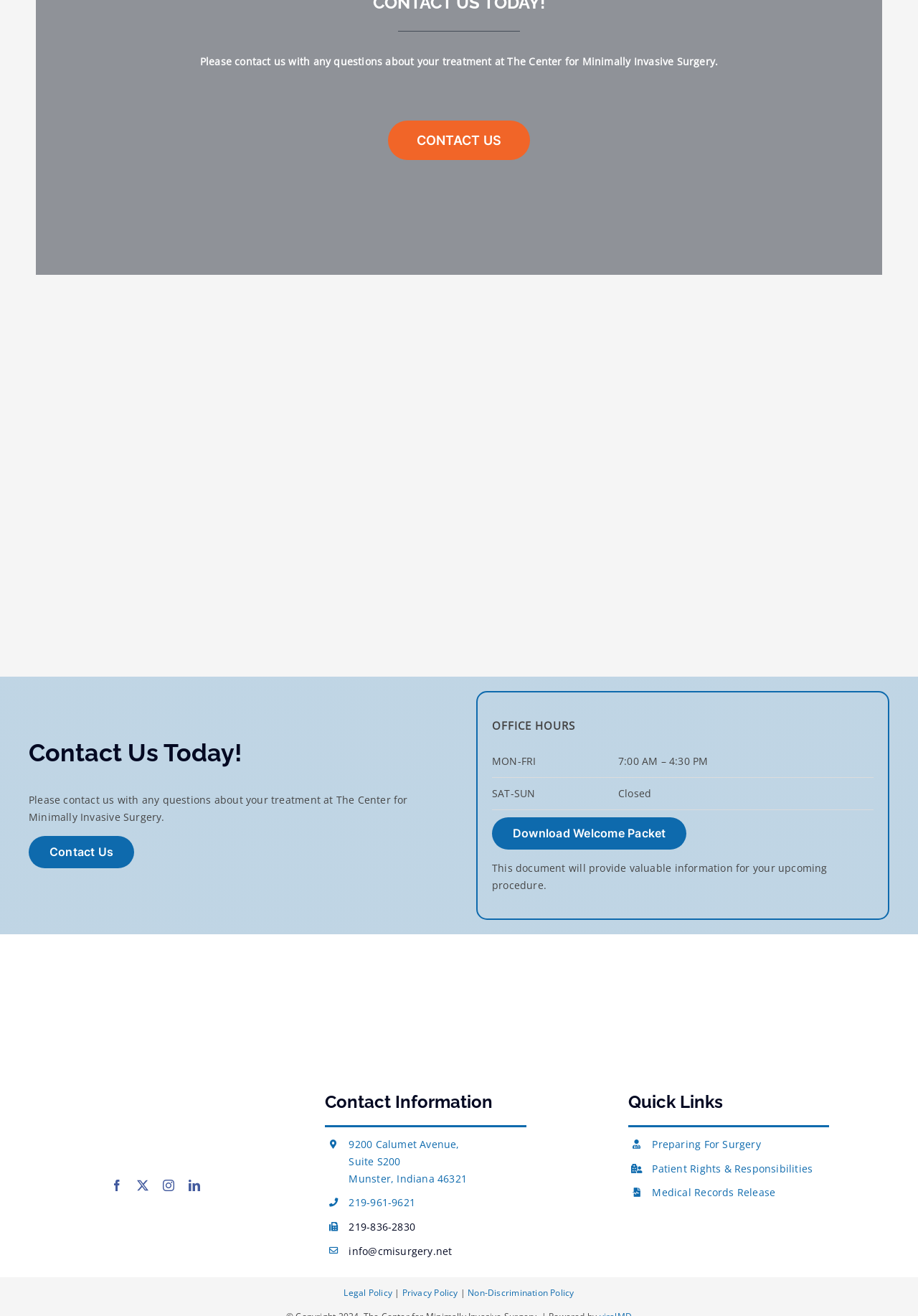What is the office hours of the center? Look at the image and give a one-word or short phrase answer.

7:00 AM – 4:30 PM